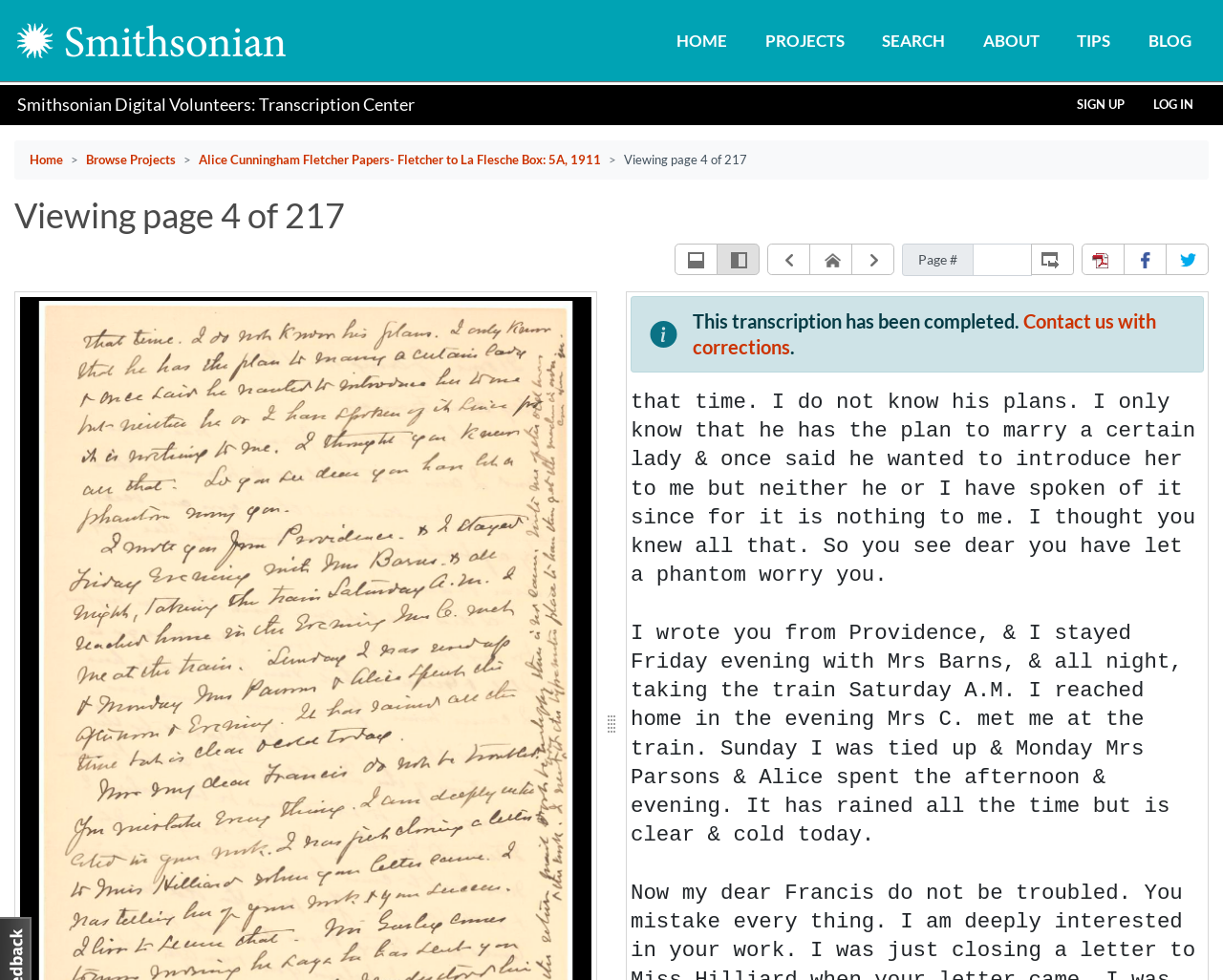Using the provided element description, identify the bounding box coordinates as (top-left x, top-left y, bottom-right x, bottom-right y). Ensure all values are between 0 and 1. Description: title="Rotate left"

[0.182, 0.313, 0.218, 0.358]